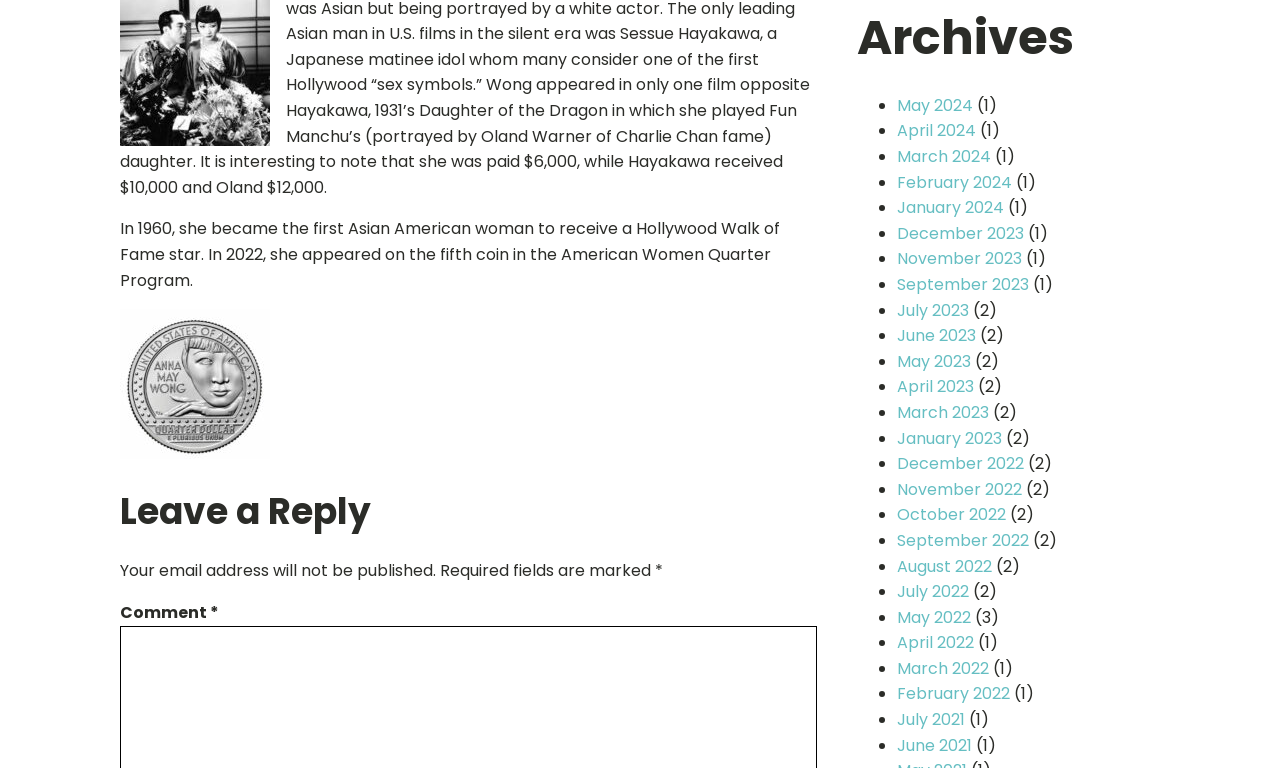Using the information from the screenshot, answer the following question thoroughly:
What is the purpose of the 'Leave a Reply' section?

The 'Leave a Reply' section is a form that allows users to leave a comment on the webpage. It includes fields for name, email, and comment, and a button to submit the comment.